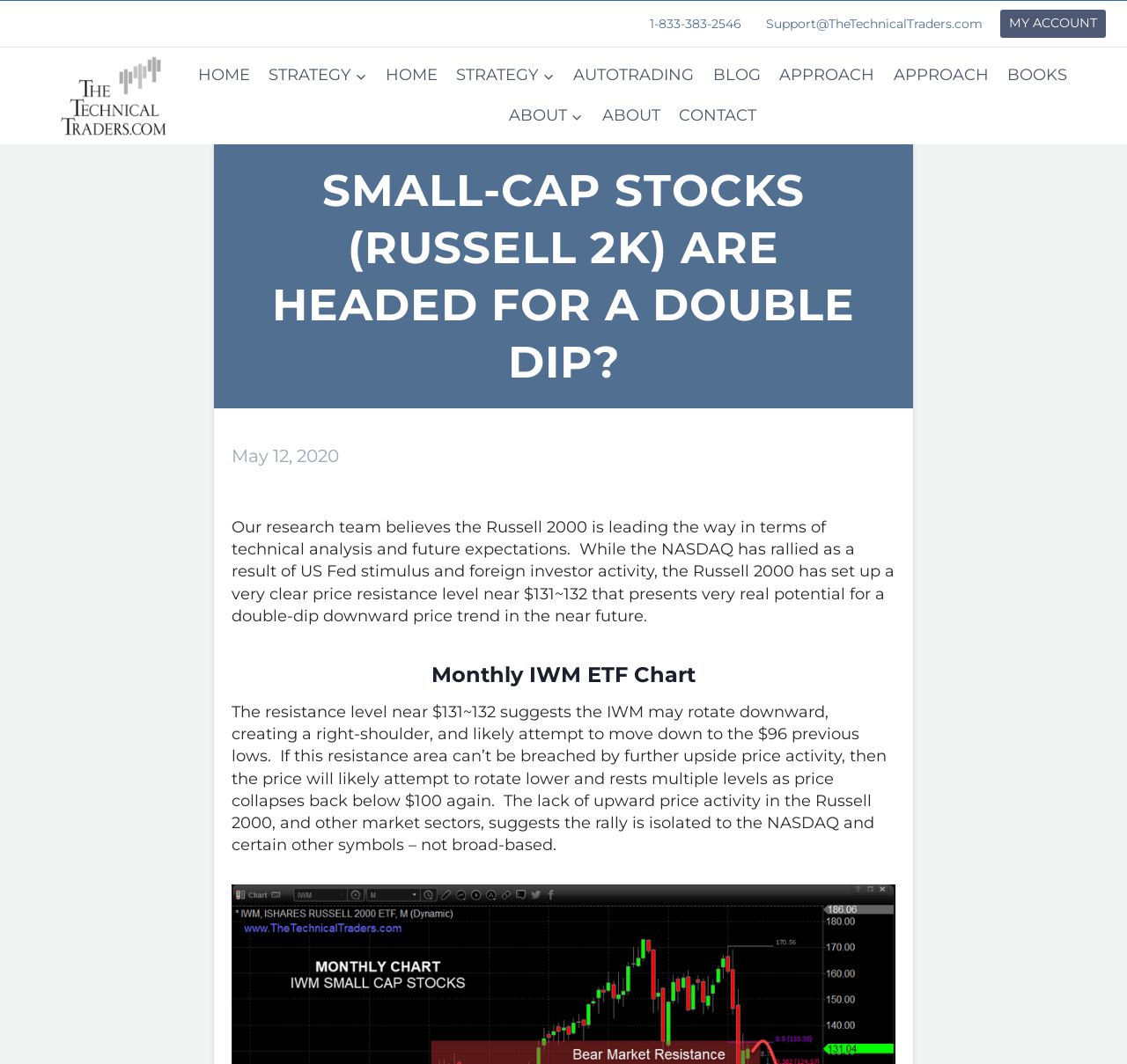Provide a comprehensive caption for the webpage.

The webpage appears to be a blog post or article from TheTechnicalTraders, a financial analysis website. At the top of the page, there are several links and a logo. The logo is positioned on the left side, and next to it are links to "MY ACCOUNT" and "TheTechnicalTraders". On the right side, there are contact links, including a phone number and an email address.

Below the top section, there is a navigation menu with links to various sections of the website, including "HOME", "STRATEGY", "AUTOTRADING", "BLOG", "APPROACH", "BOOKS", and "ABOUT". Some of these links have child menus.

The main content of the page is an article titled "SMALL-CAP STOCKS (RUSSELL 2K) ARE HEADED FOR A DOUBLE DIP?". The article has a heading, a time stamp indicating it was published on May 12, 2020, and a brief summary of the content. The summary explains that the Russell 2000 is leading the way in terms of technical analysis and future expectations, and that it has set up a price resistance level near $131-$132, which presents potential for a double-dip downward price trend.

Below the summary, there is a heading "Monthly IWM ETF Chart", followed by a detailed analysis of the chart, explaining the potential price movements and resistance levels. The article also mentions the lack of upward price activity in the Russell 2000 and other market sectors, suggesting that the rally is isolated to the NASDAQ and certain other symbols.

On the left side of the page, near the bottom, there is a radio button labeled "Financial Advisor".